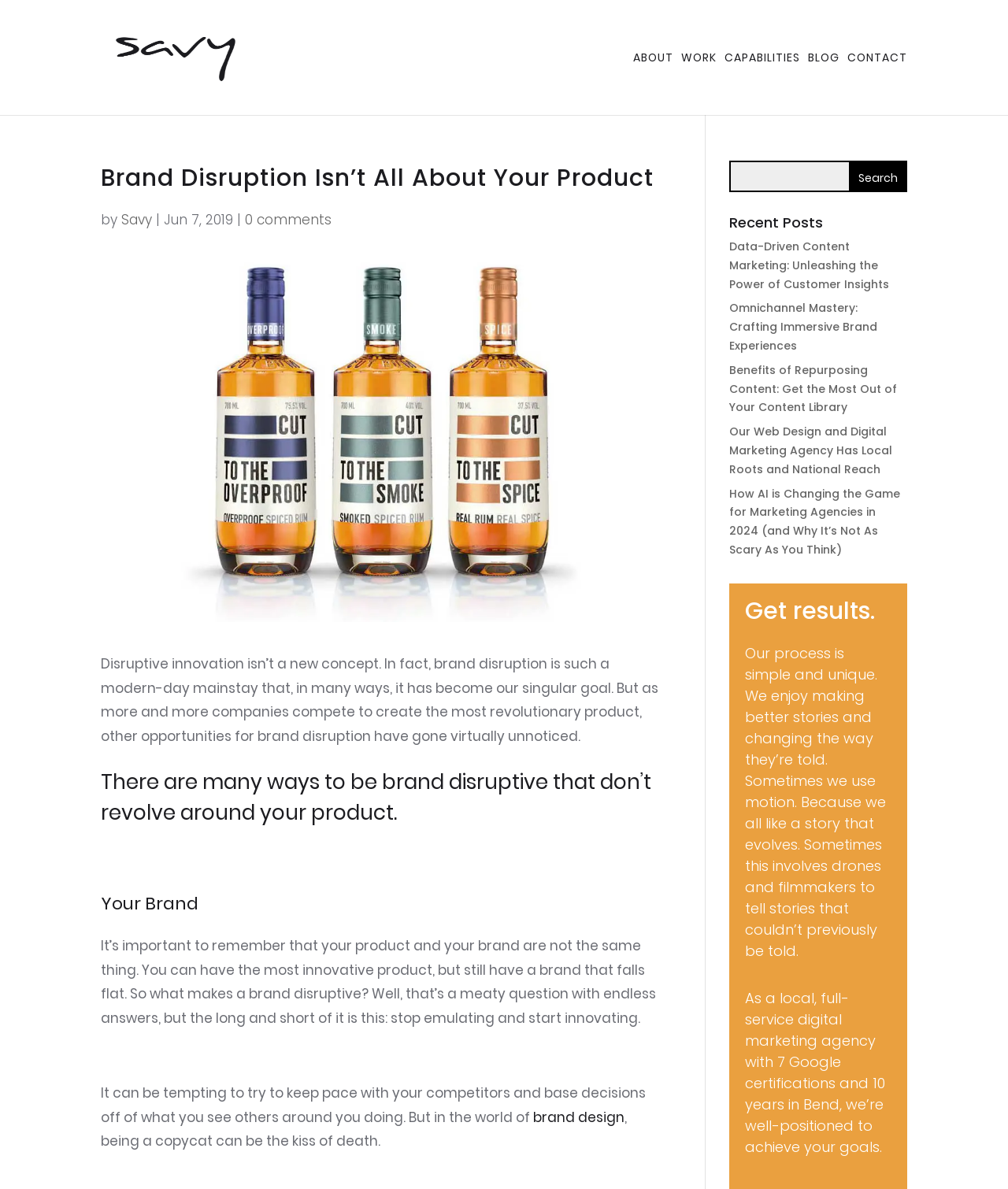Provide a thorough and detailed response to the question by examining the image: 
What is the agency's approach to storytelling?

The answer can be found by reading the text at the bottom of the webpage. The agency describes its process as 'making better stories and changing the way they’re told', and mentions that it sometimes uses motion and involves filmmakers and drones to tell stories that couldn’t previously be told.